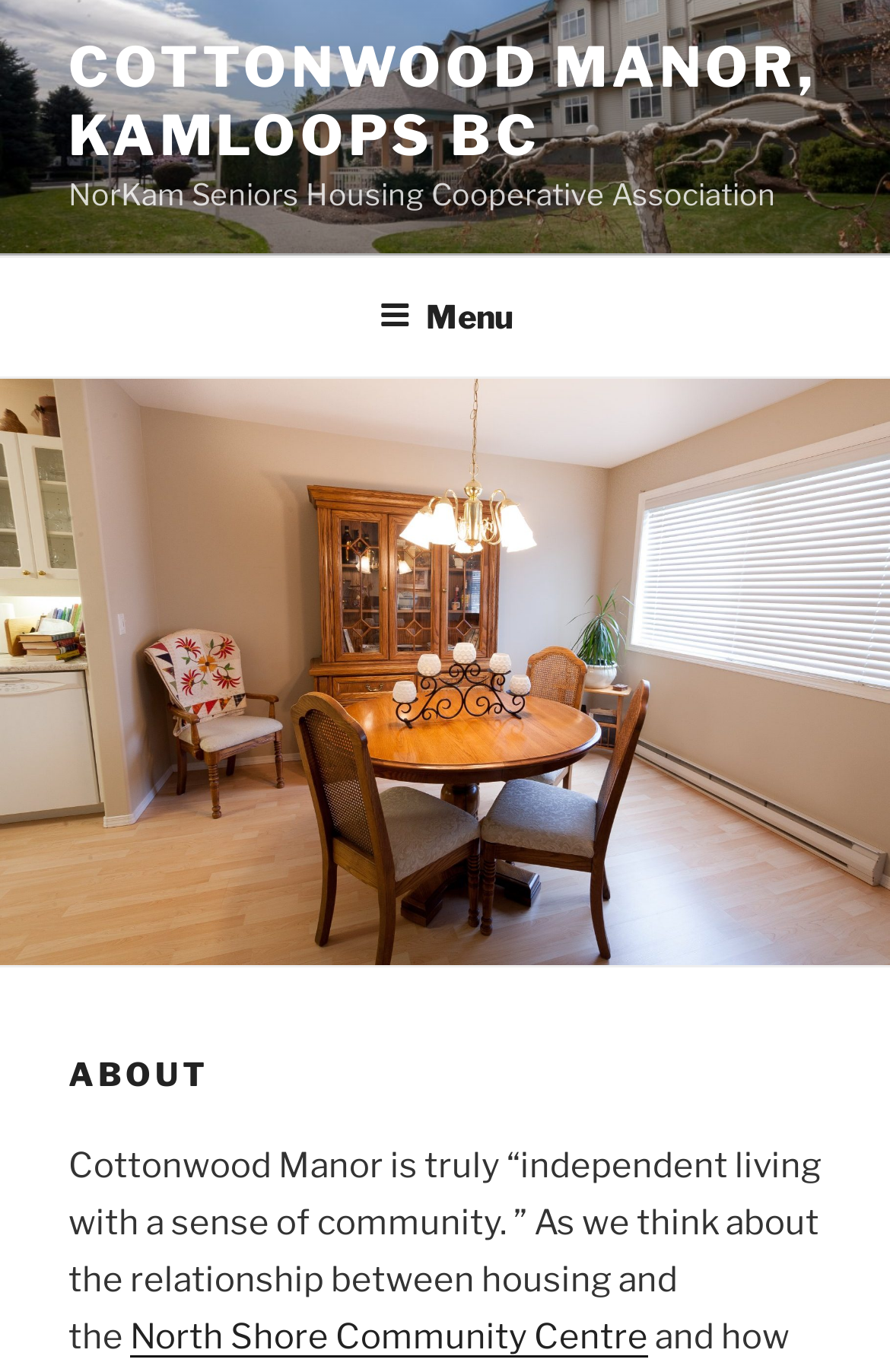For the following element description, predict the bounding box coordinates in the format (top-left x, top-left y, bottom-right x, bottom-right y). All values should be floating point numbers between 0 and 1. Description: North Shore Community Centre

[0.146, 0.96, 0.728, 0.99]